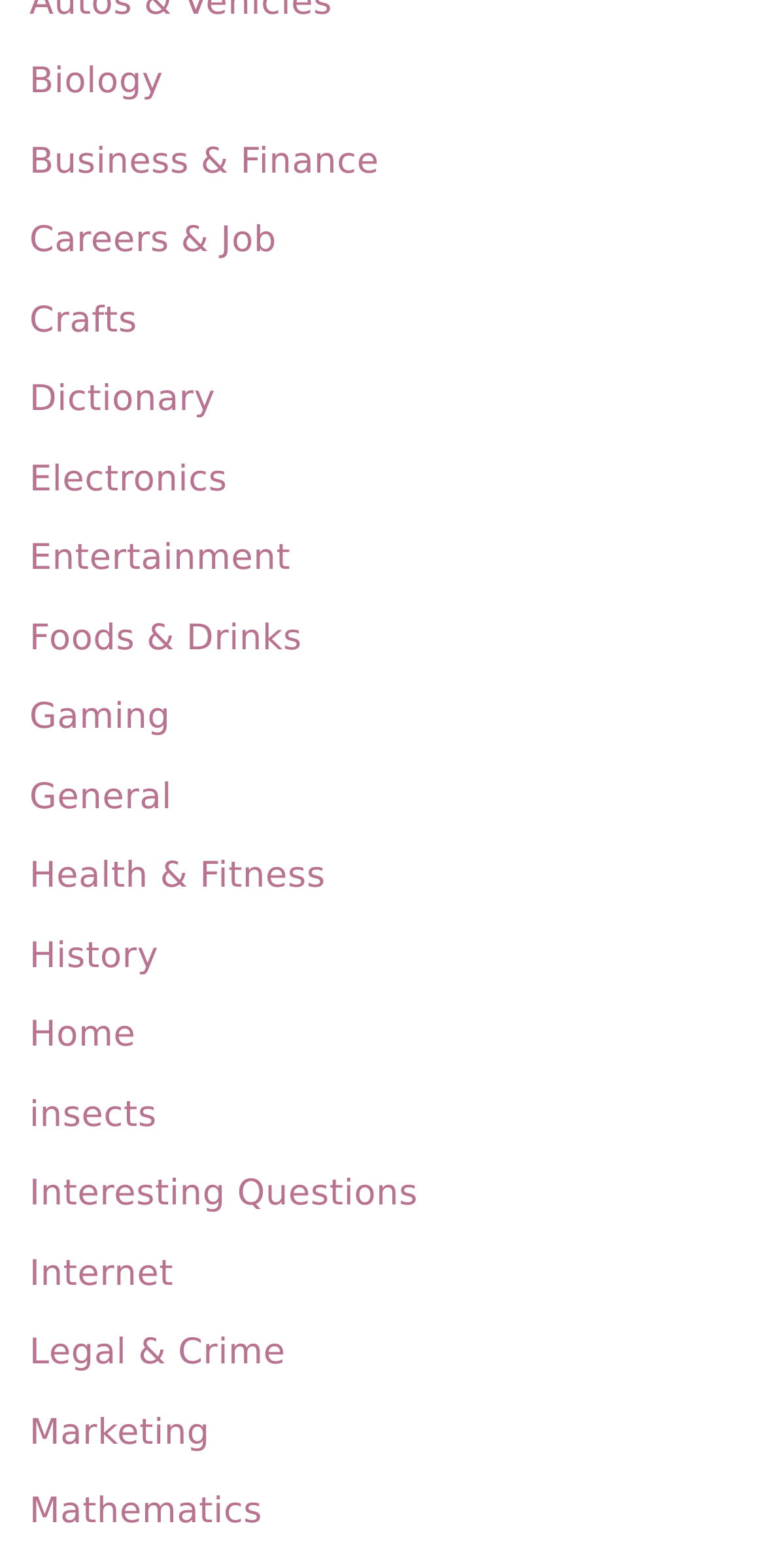Please determine the bounding box coordinates of the element to click in order to execute the following instruction: "Click on Biology". The coordinates should be four float numbers between 0 and 1, specified as [left, top, right, bottom].

[0.038, 0.039, 0.213, 0.065]